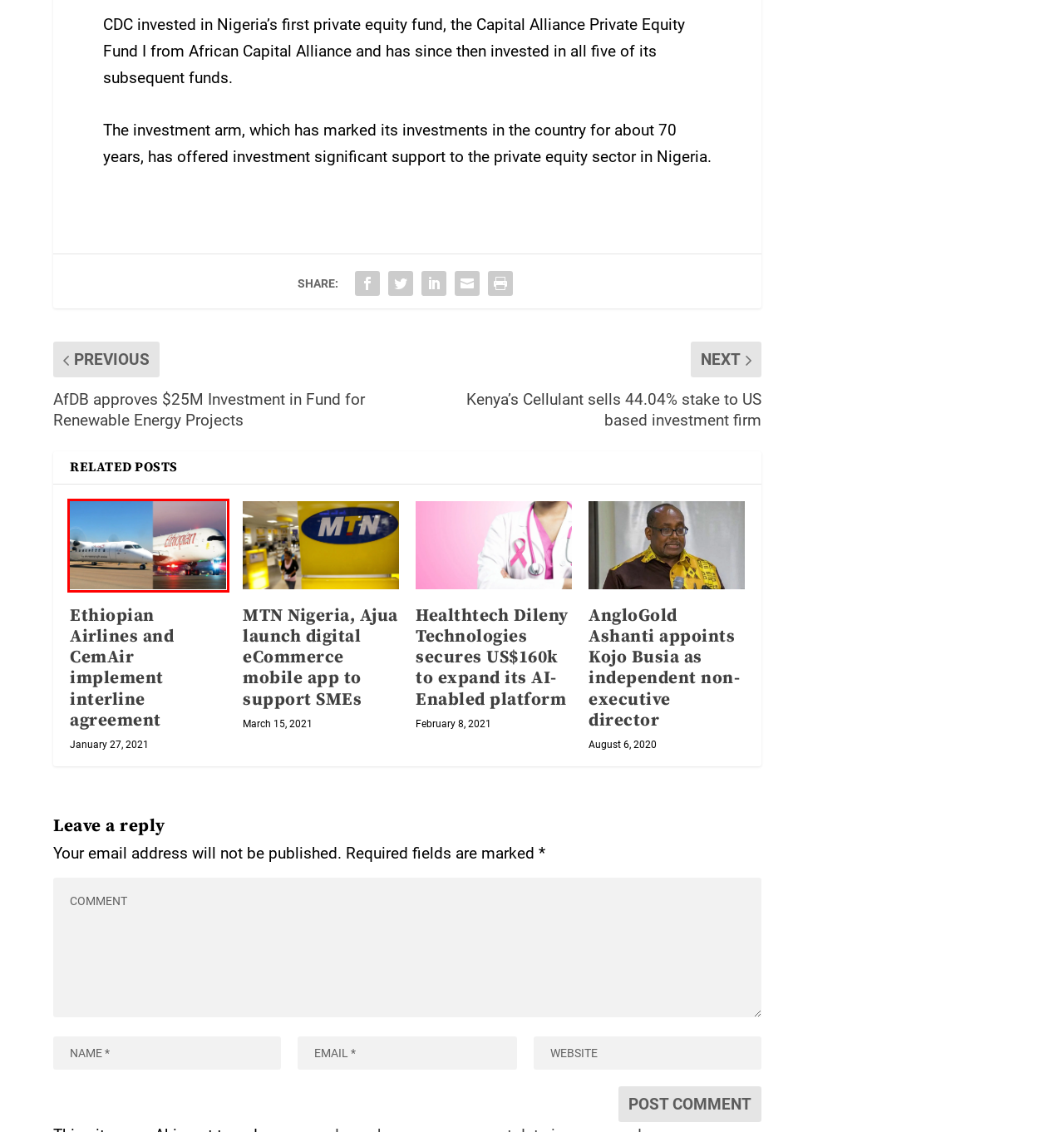Inspect the screenshot of a webpage with a red rectangle bounding box. Identify the webpage description that best corresponds to the new webpage after clicking the element inside the bounding box. Here are the candidates:
A. Financial Services | Africa CEO Voices
B. MTN Nigeria, Ajua launch digital eCommerce mobile app to support SMEs | Africa CEO Voices
C. Sustainability Middle East & Africa Magazine
D. Healthtech Dileny Technologies secures US$160k to expand its AI-Enabled platform | Africa CEO Voices
E. Ethiopian Airlines and CemAir implement interline agreement | Africa CEO Voices
F. CONTACT US | Africa CEO Voices
G. AngloGold Ashanti appoints Kojo Busia as independent non-executive director | Africa CEO Voices
H. Fresh Produce Middle East & Africa magazine

E